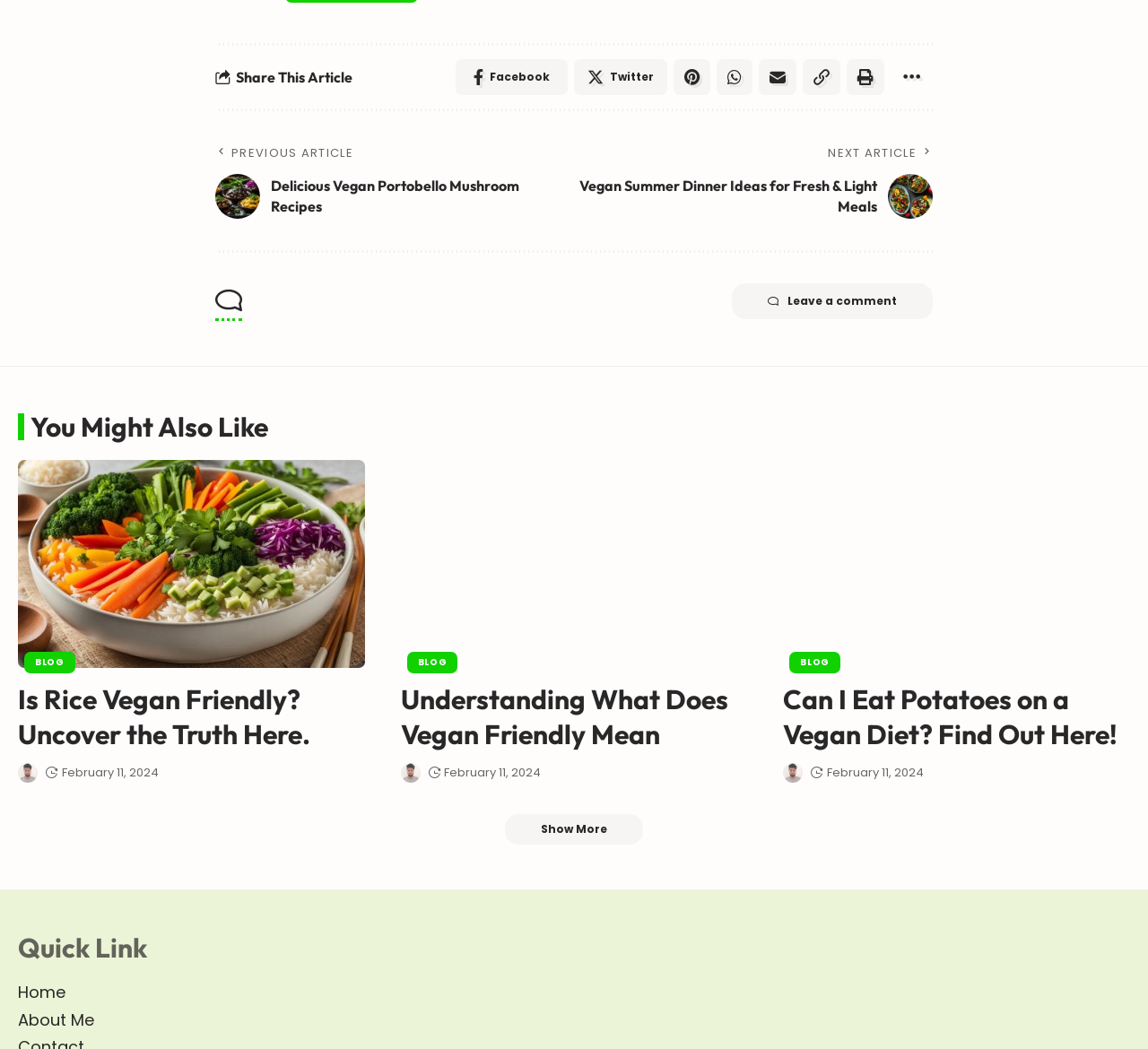Provide the bounding box coordinates of the area you need to click to execute the following instruction: "View publication metrics".

None